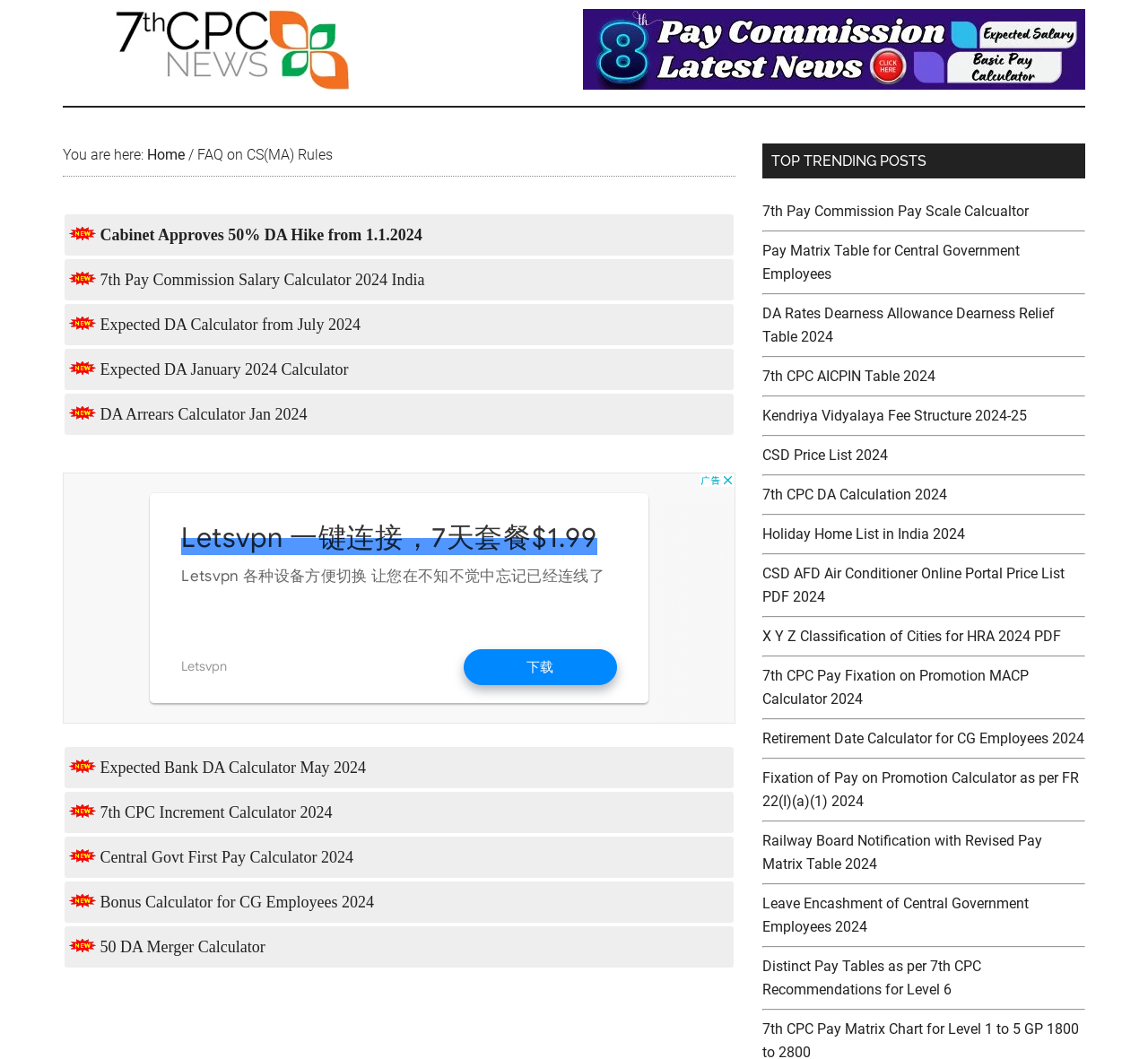What is the format of the links in the 'TOP TRENDING POSTS' section?
Provide a detailed answer to the question using information from the image.

The links in the 'TOP TRENDING POSTS' section are in the format of text with a separator, where the text is the title of the post and the separator is a horizontal line that separates each post.